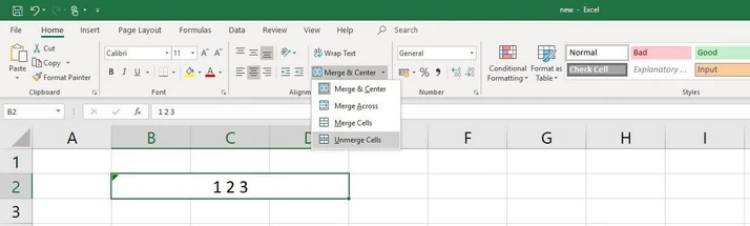Detail every visible element in the image extensively.

The image depicts an Excel interface displaying the "Merge & Center" option located within the Home tab. In the top toolbar, various formatting tools are visible, including settings for font style and alignment. Below the toolbar, cells A2, B2, and C2 show the number "123" written across a merged cell, illustrating how multiple cells can be combined into a single cell in Excel. The dropdown menu adjacent to the "Merge & Center" button presents additional options for merging cells, such as "Merge Across," "Merge Cells," and "Unmerge Cells." This image serves as an example of how users can manage and format their data in Excel, highlighting the functionality of merging cells for improved data presentation and organization.